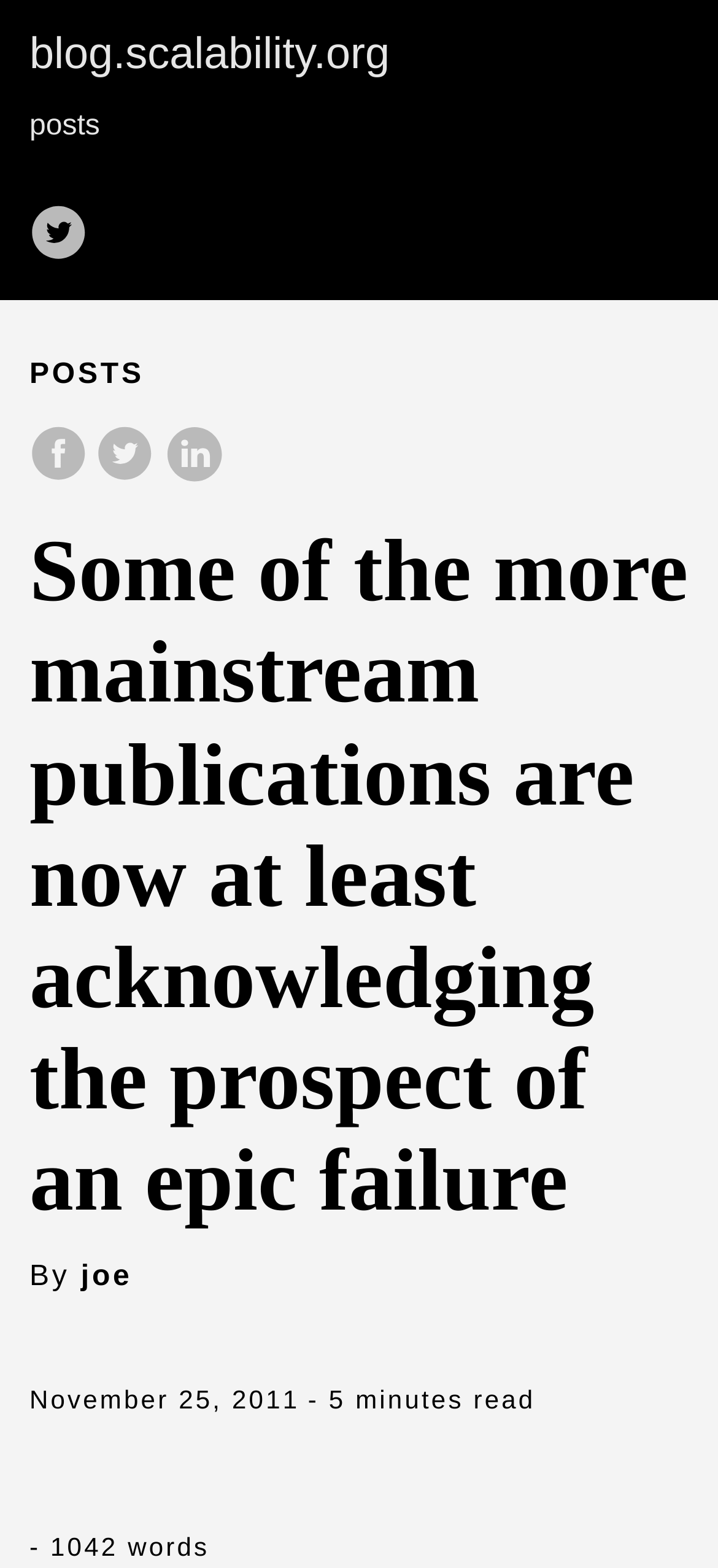Reply to the question with a single word or phrase:
What is the estimated reading time of this post?

5 minutes